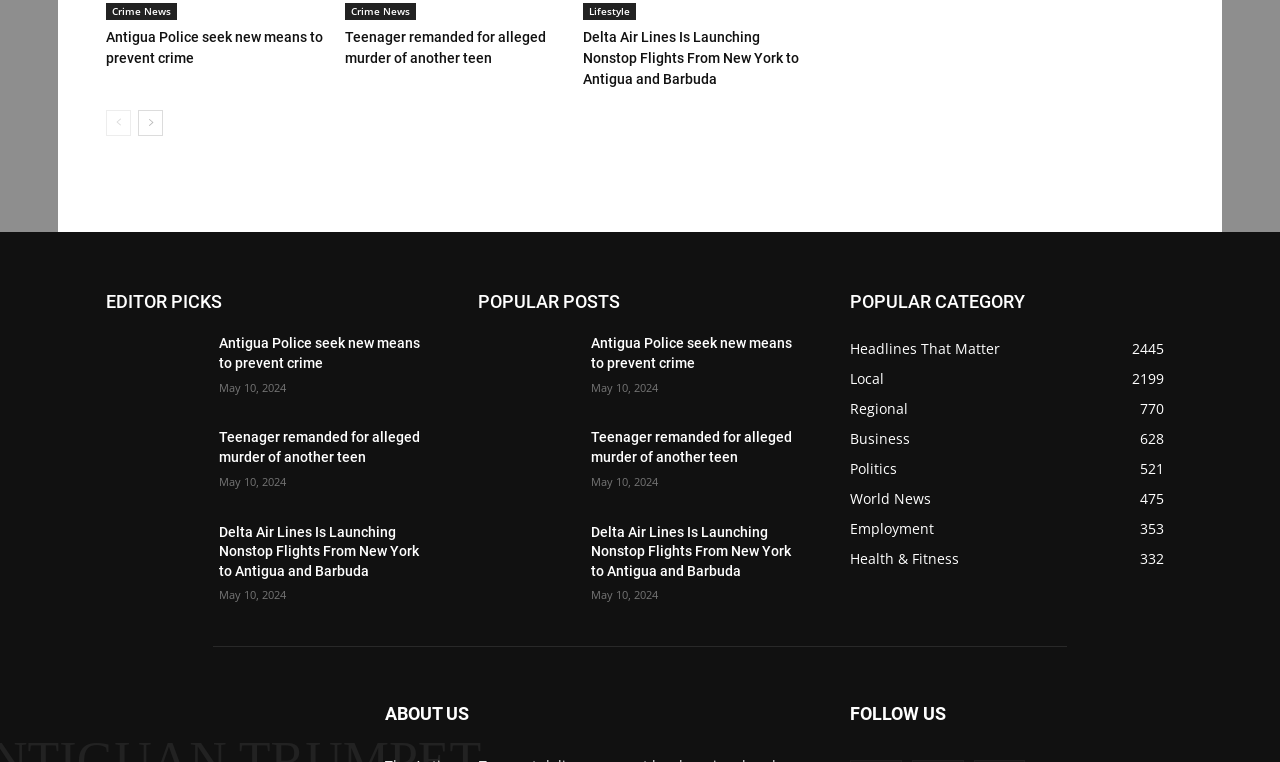Bounding box coordinates are to be given in the format (top-left x, top-left y, bottom-right x, bottom-right y). All values must be floating point numbers between 0 and 1. Provide the bounding box coordinate for the UI element described as: aria-label="prev-page"

[0.083, 0.141, 0.102, 0.175]